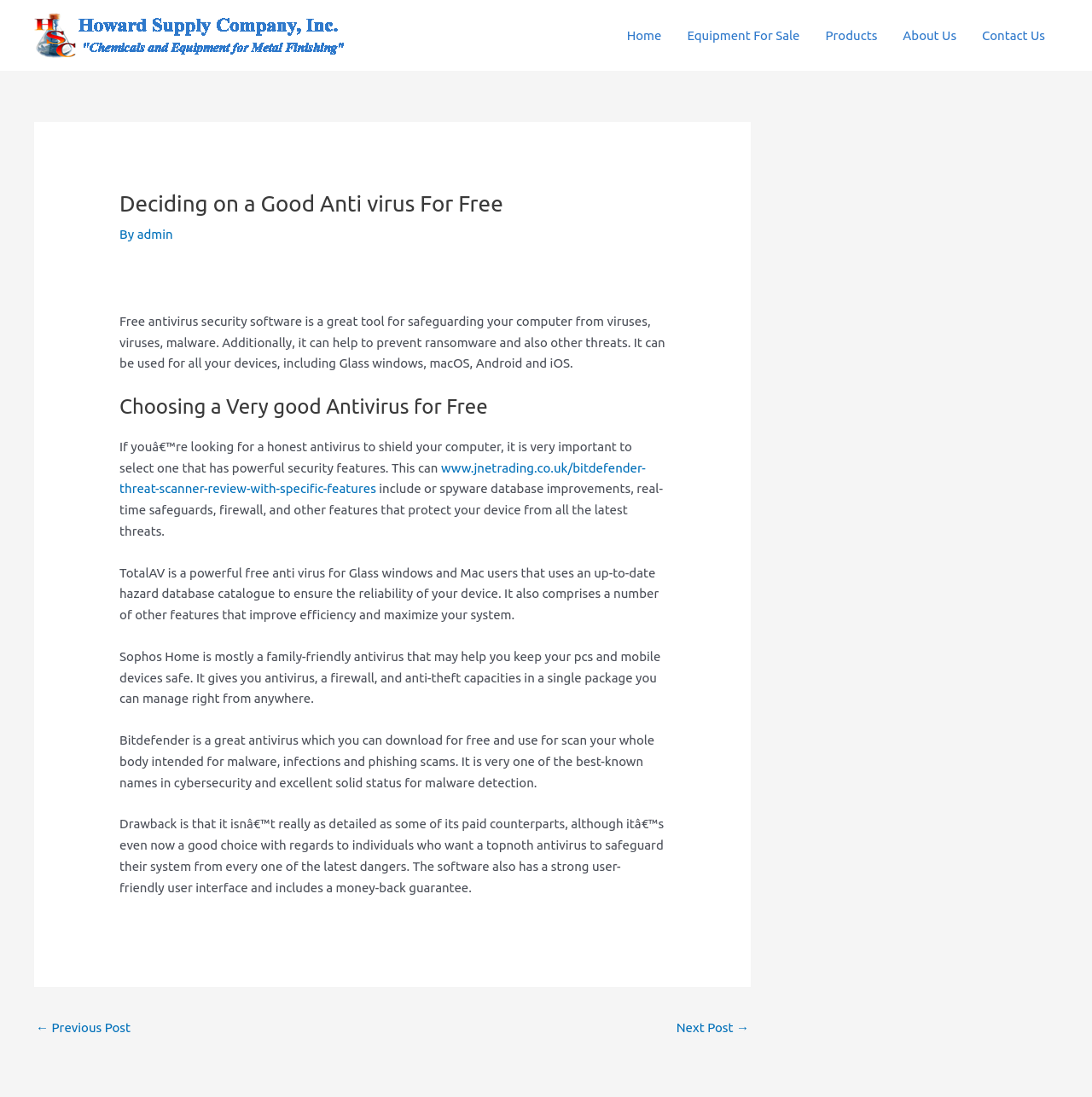Please locate and retrieve the main header text of the webpage.

Deciding on a Good Anti virus For Free